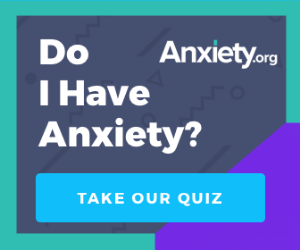What color is the button on the banner?
Based on the visual details in the image, please answer the question thoroughly.

The caption specifically mentions a 'contrasting blue button' that invites users to 'TAKE OUR QUIZ', which suggests that the button is blue in color.